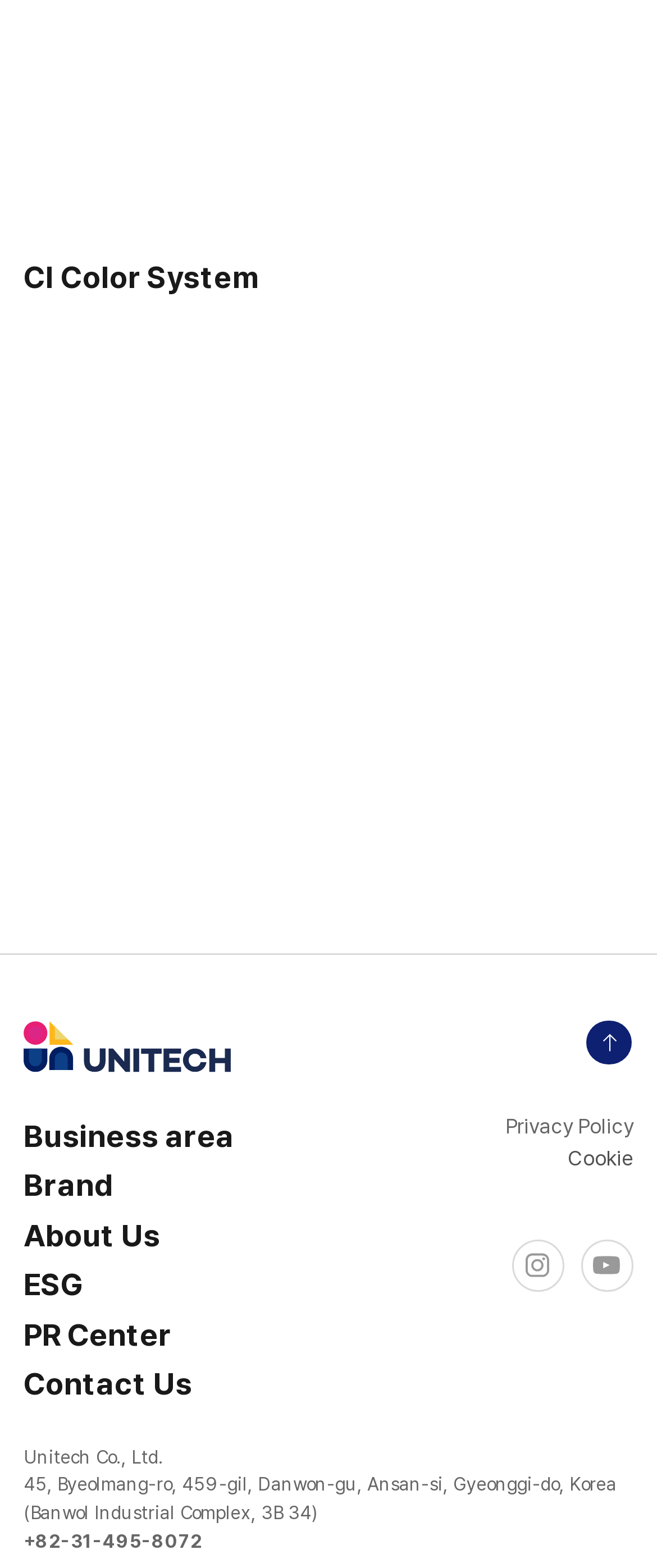Please locate the clickable area by providing the bounding box coordinates to follow this instruction: "Contact through 'Instagram'".

[0.778, 0.79, 0.858, 0.824]